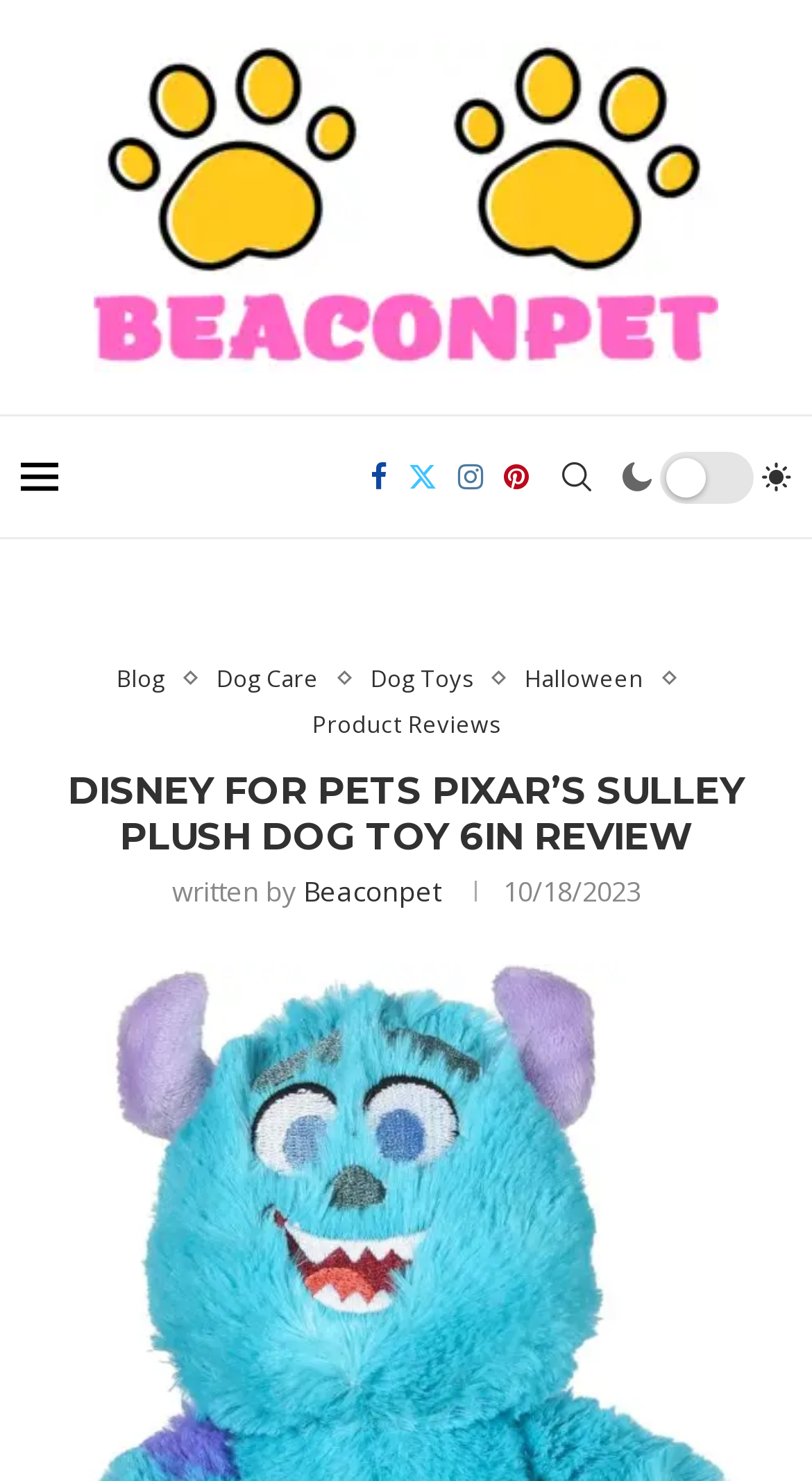Locate the primary headline on the webpage and provide its text.

DISNEY FOR PETS PIXAR’S SULLEY PLUSH DOG TOY 6IN REVIEW